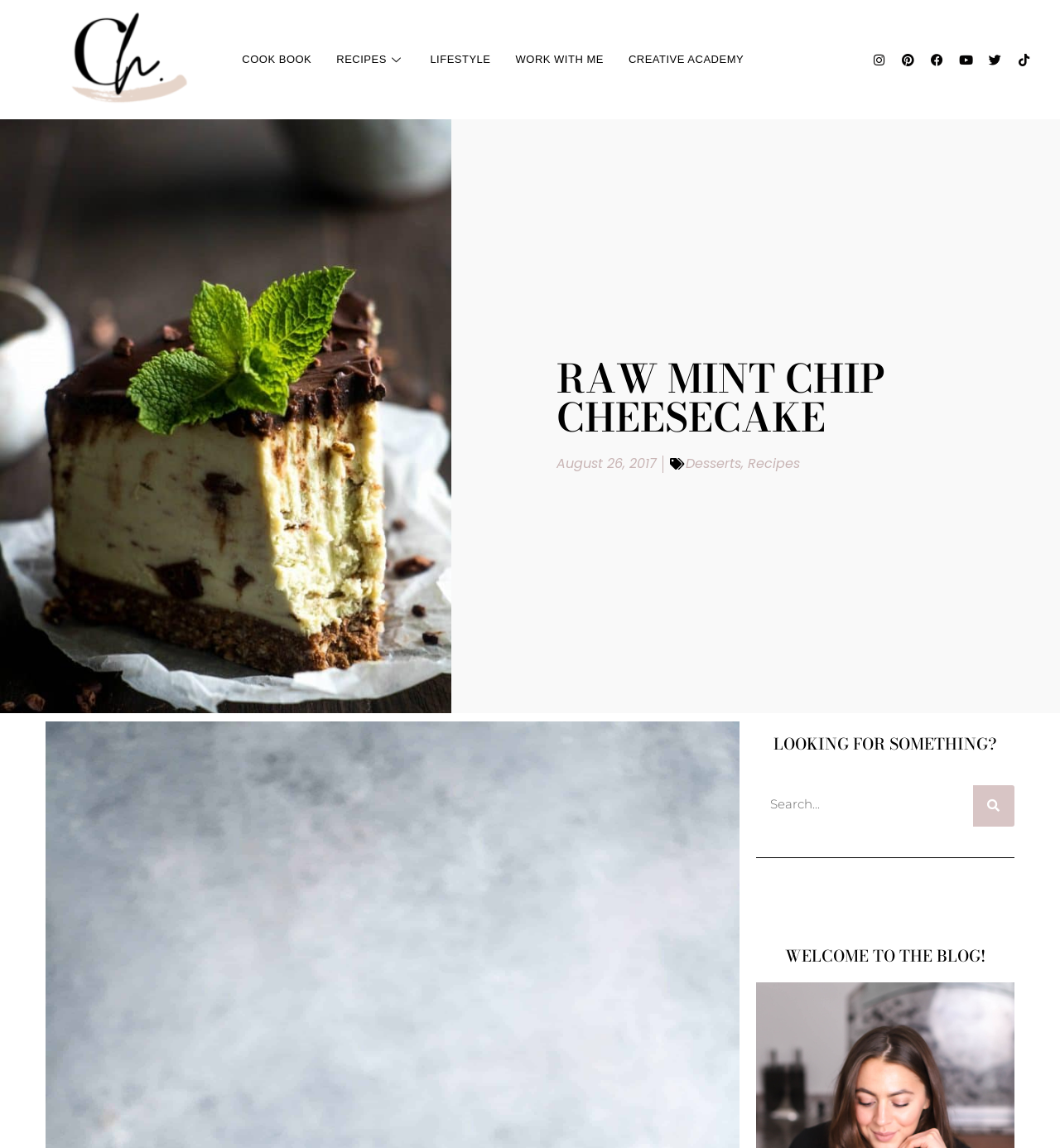Find the bounding box of the web element that fits this description: "Work with me".

[0.475, 0.023, 0.581, 0.081]